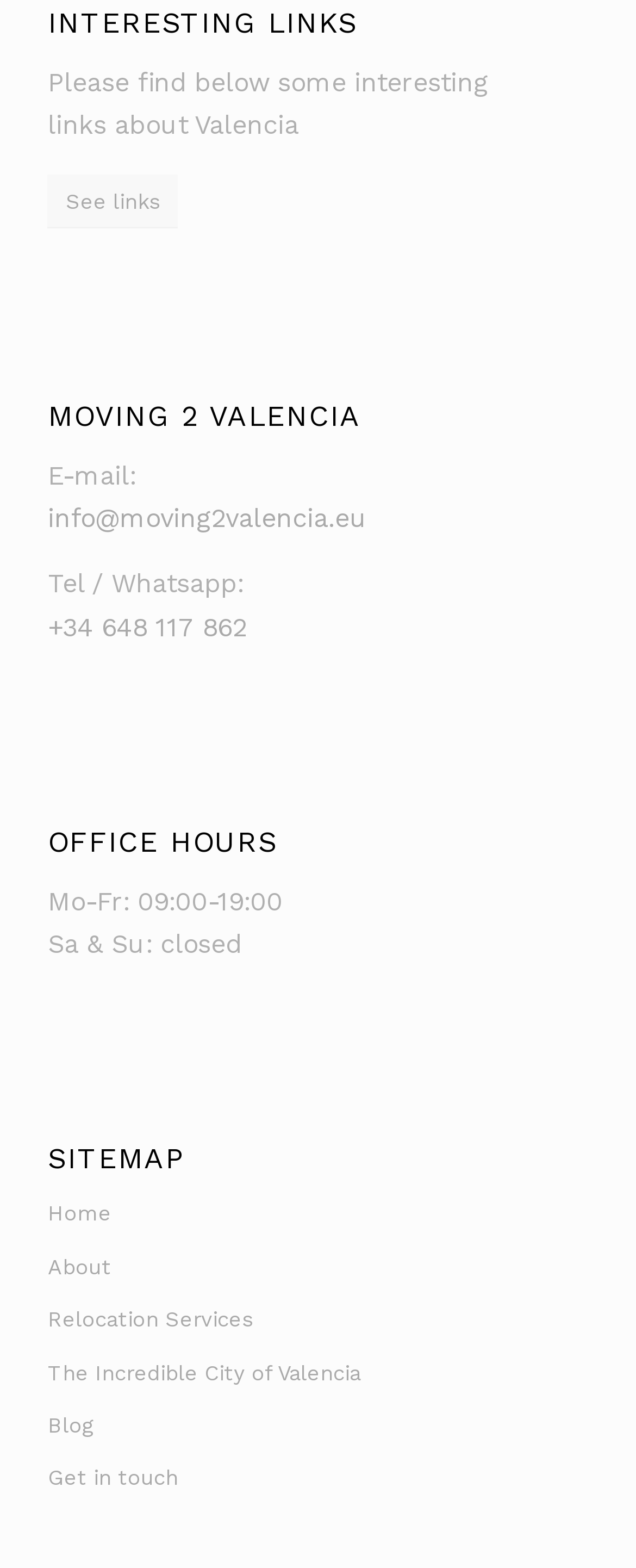What is the phone number of Moving 2 Valencia?
Look at the image and answer the question with a single word or phrase.

+34 648 117 862